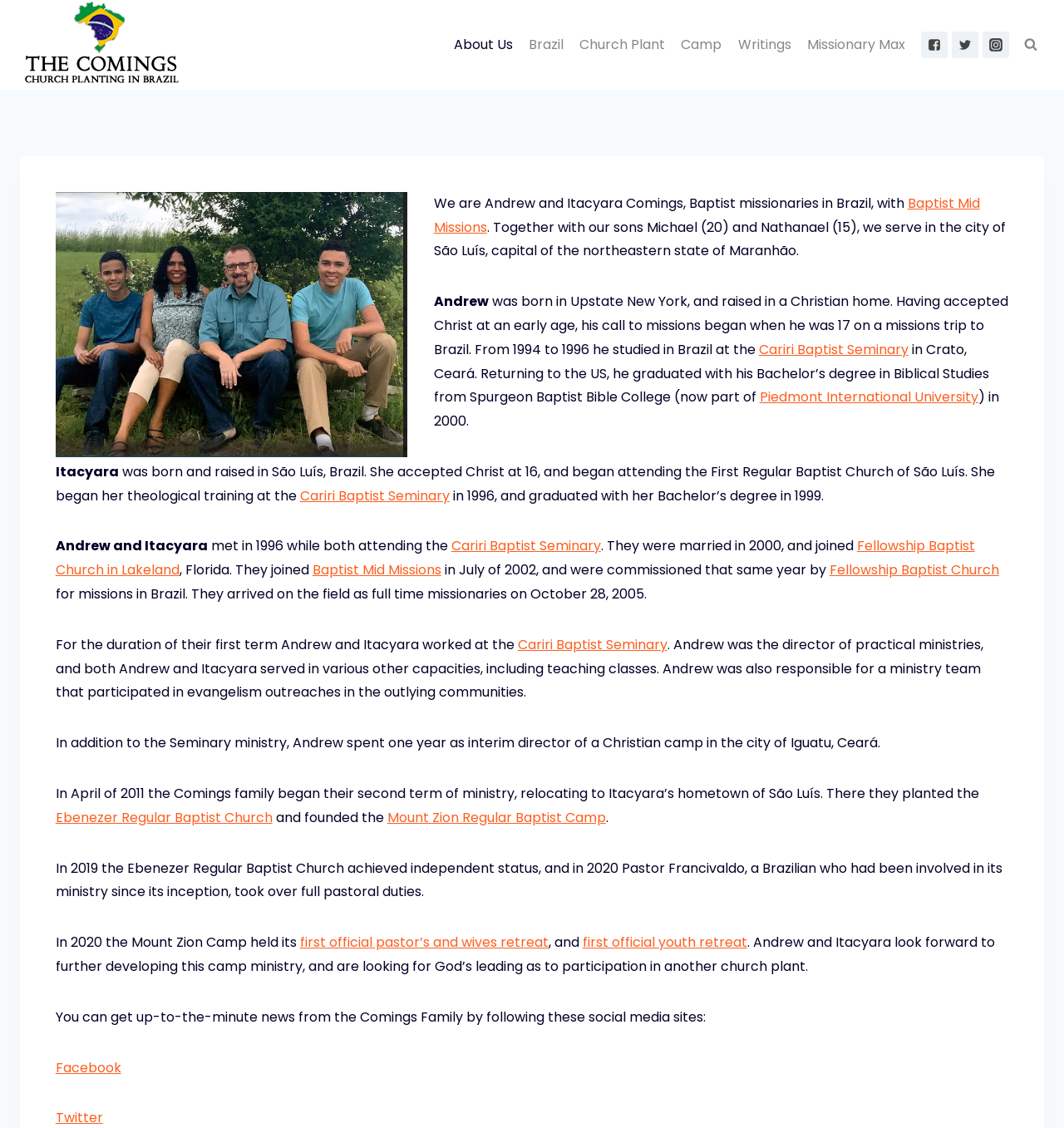Please identify the bounding box coordinates of the area that needs to be clicked to follow this instruction: "View the 'Brazil' page".

[0.489, 0.022, 0.537, 0.057]